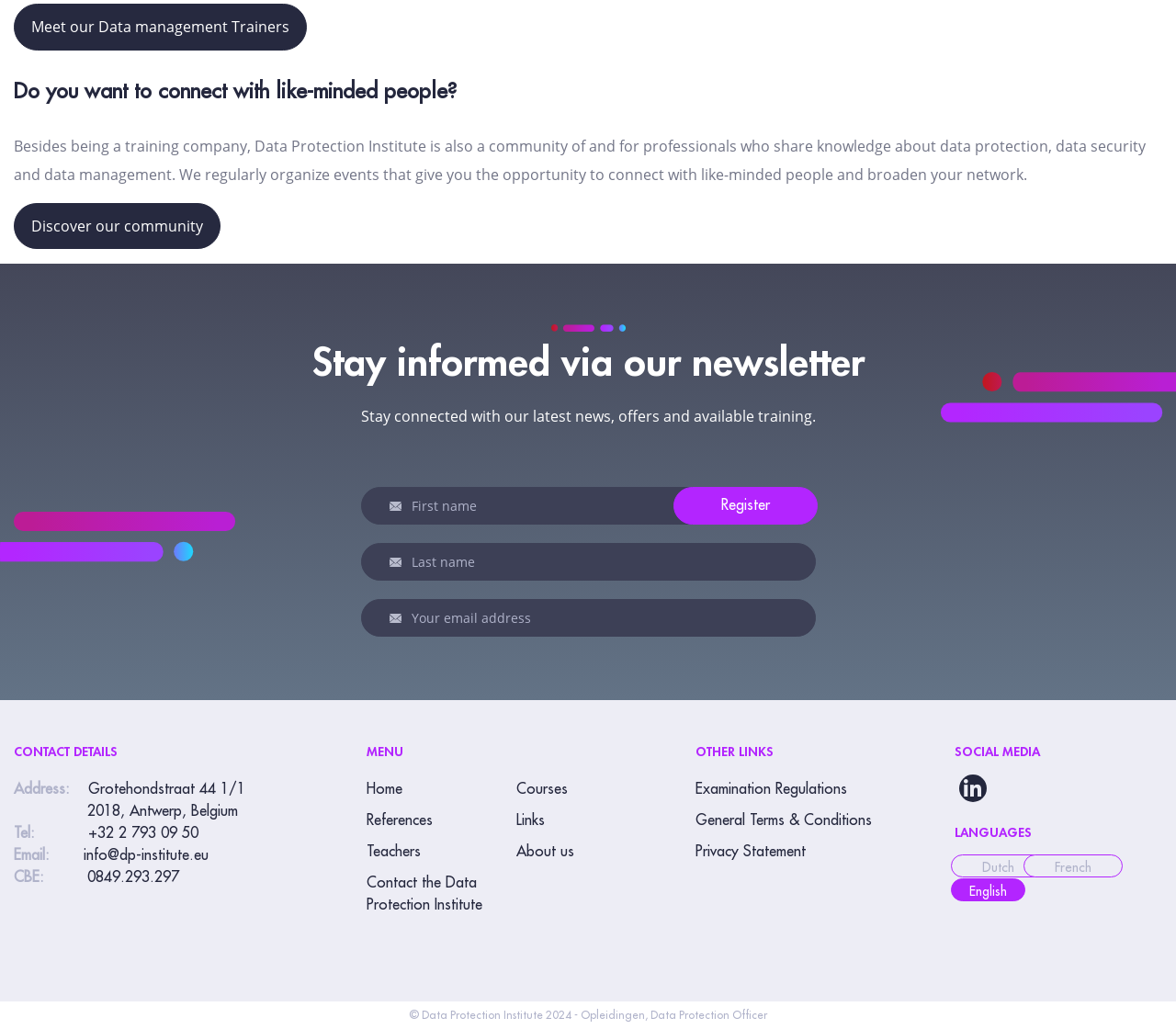What is the copyright year of the Data Protection Institute?
Please provide a comprehensive answer based on the details in the screenshot.

The copyright year of the Data Protection Institute is provided at the bottom of the webpage, which is 2024.